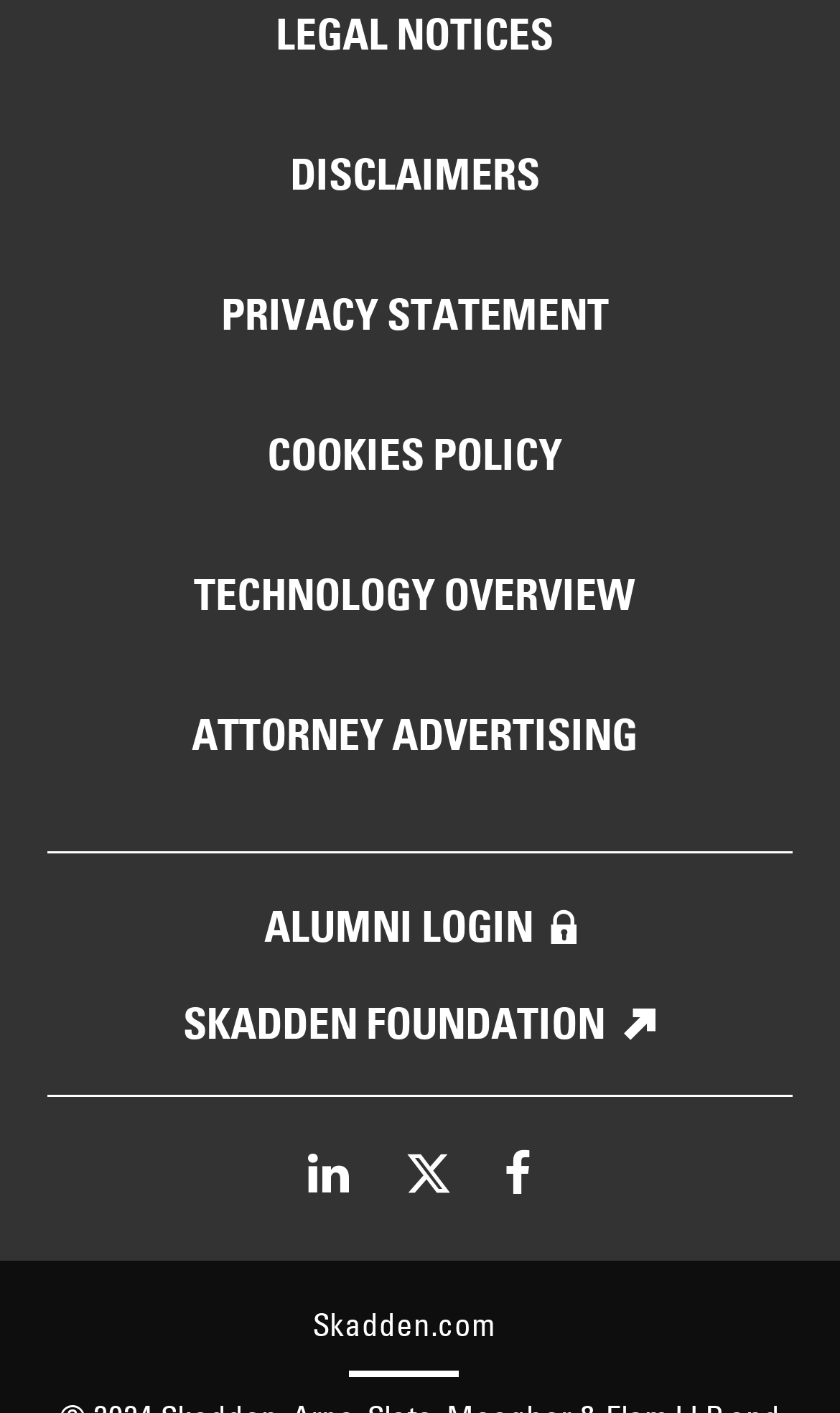Determine the bounding box coordinates of the clickable element to complete this instruction: "View legal notices". Provide the coordinates in the format of four float numbers between 0 and 1, [left, top, right, bottom].

[0.277, 0.006, 0.71, 0.073]